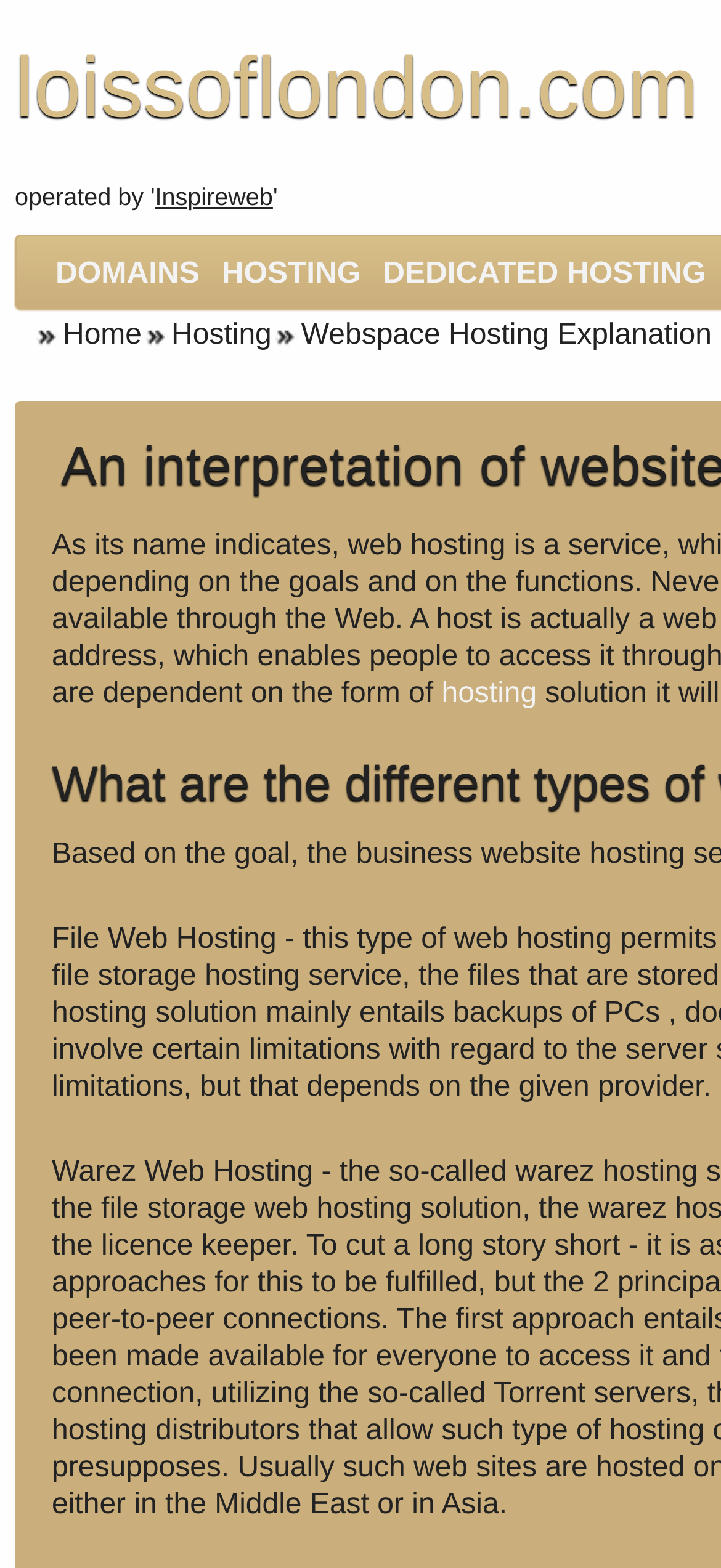Give a detailed account of the webpage.

The webpage is about hosting types and selecting a webspace hosting distributor. At the top, there are four links: "Inspireweb", "DOMAINS", "HOSTING", and "DEDICATED HOSTING", which are positioned horizontally, with "Inspireweb" on the left and "DEDICATED HOSTING" on the right. 

Below these links, there are two more links, "Home" and "Hosting", which are also positioned horizontally, with "Home" on the left and "Hosting" on the right. 

Underneath these links, there is a heading titled "Webspace Hosting Explanation", which spans almost the entire width of the page. 

Below the heading, there is a link titled "hosting", which is positioned near the center of the page.